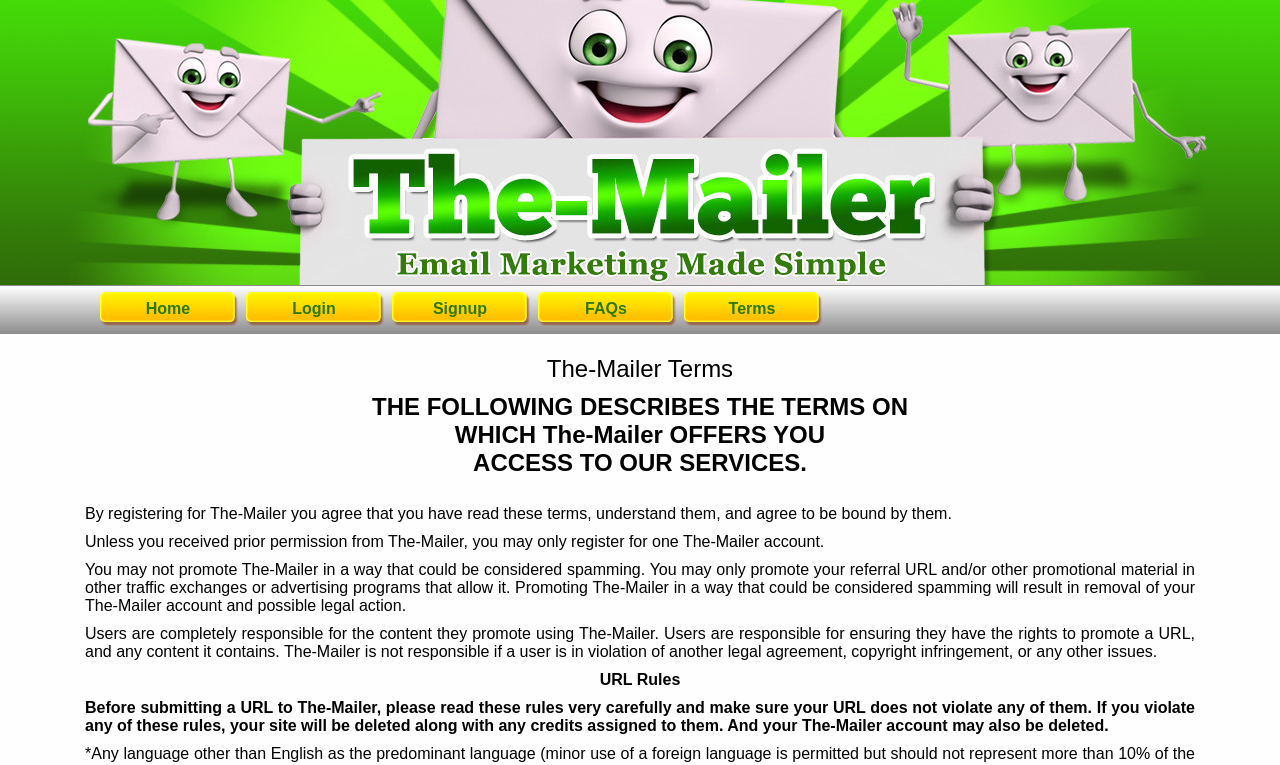Bounding box coordinates are specified in the format (top-left x, top-left y, bottom-right x, bottom-right y). All values are floating point numbers bounded between 0 and 1. Please provide the bounding box coordinate of the region this sentence describes: FAQs

[0.416, 0.379, 0.53, 0.427]